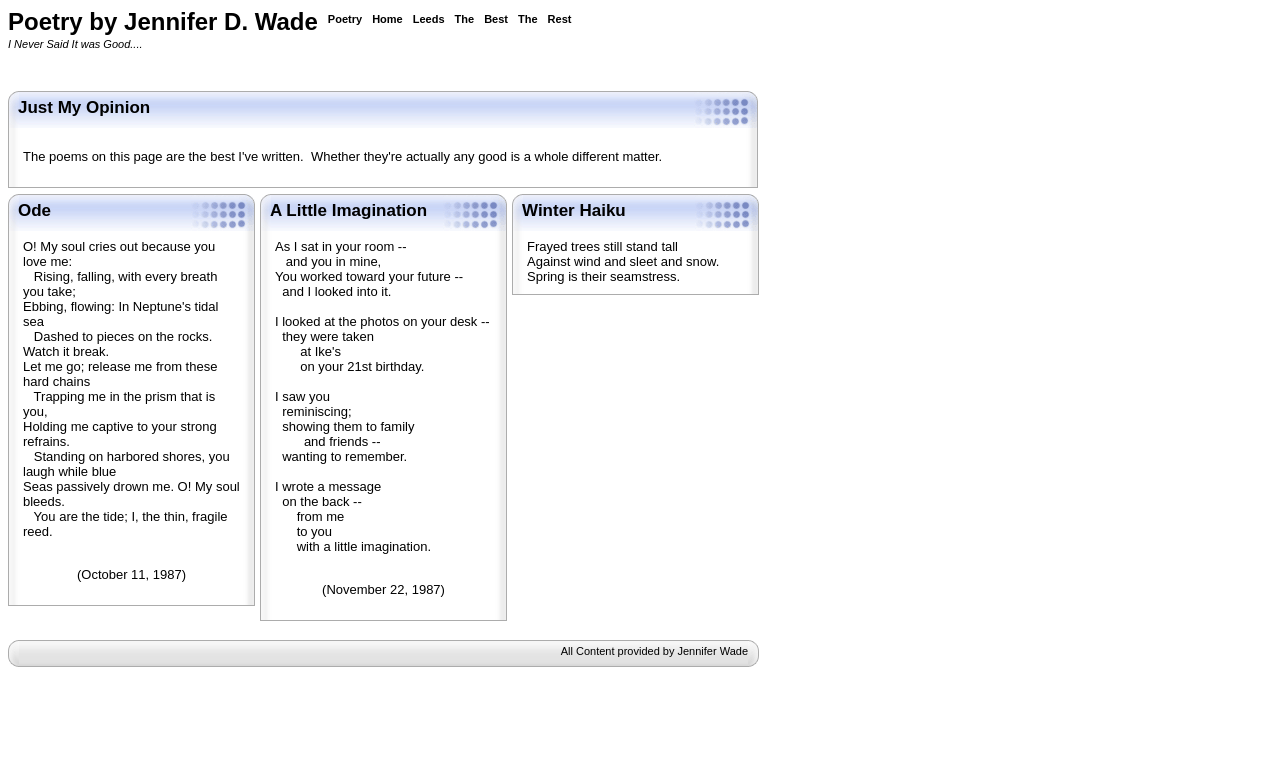What is the title of the second poem?
Based on the screenshot, give a detailed explanation to answer the question.

I found the title 'A Little Imagination' above the second poem, which indicates that it is the title of the poem.